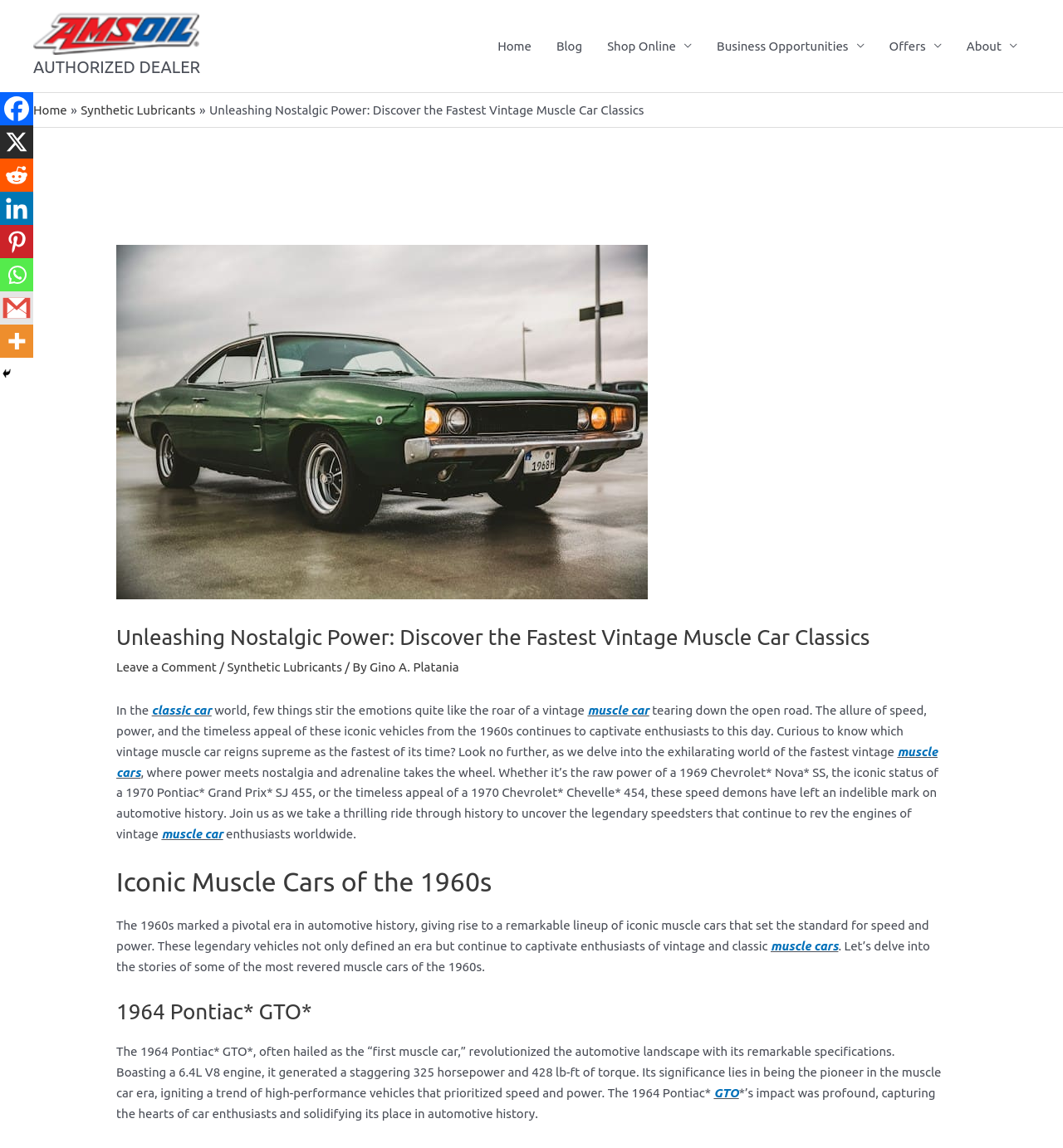Identify the bounding box coordinates for the region of the element that should be clicked to carry out the instruction: "Go to the Home page". The bounding box coordinates should be four float numbers between 0 and 1, i.e., [left, top, right, bottom].

[0.456, 0.0, 0.512, 0.081]